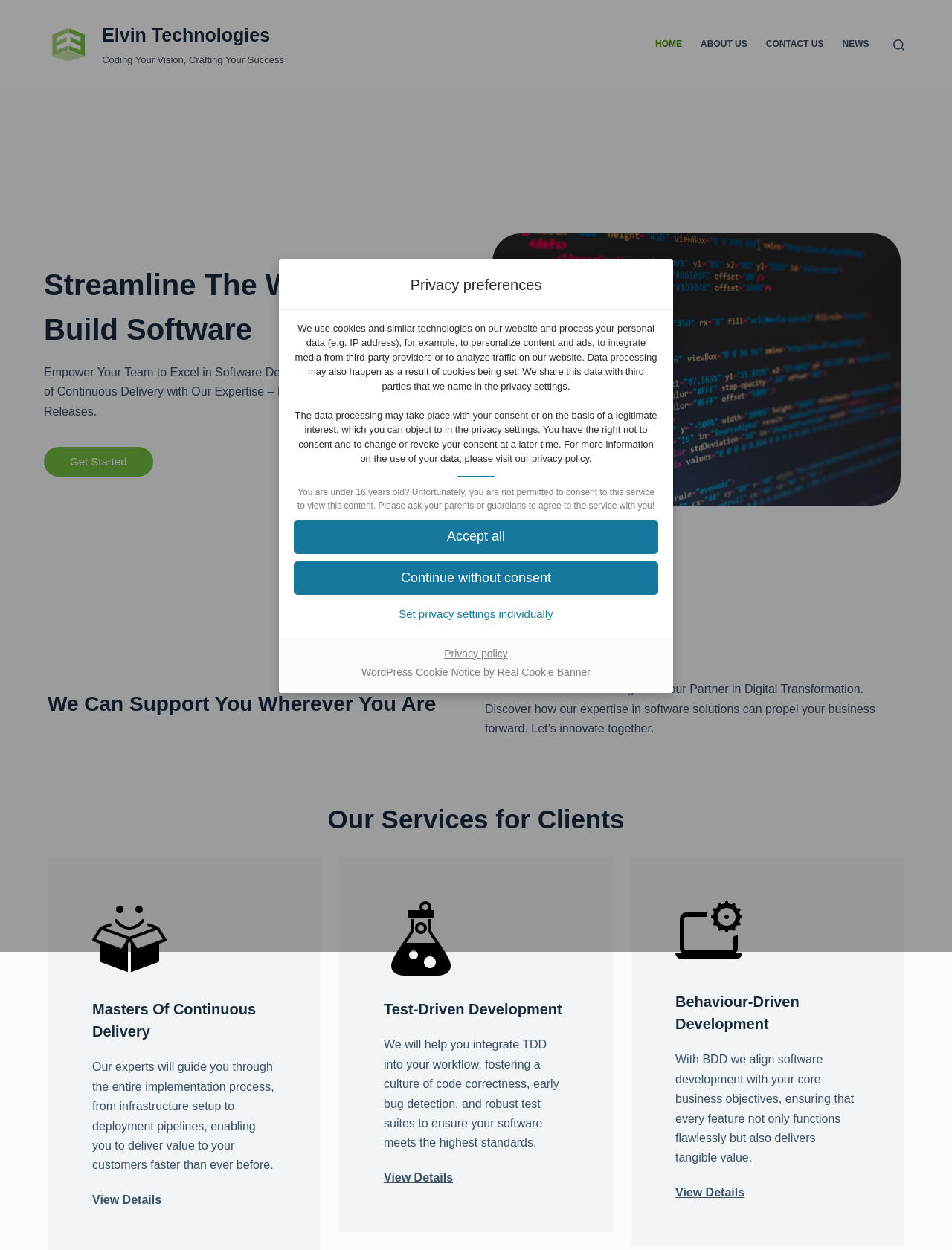Determine the main text heading of the webpage and provide its content.

Streamline The Way You Build Software